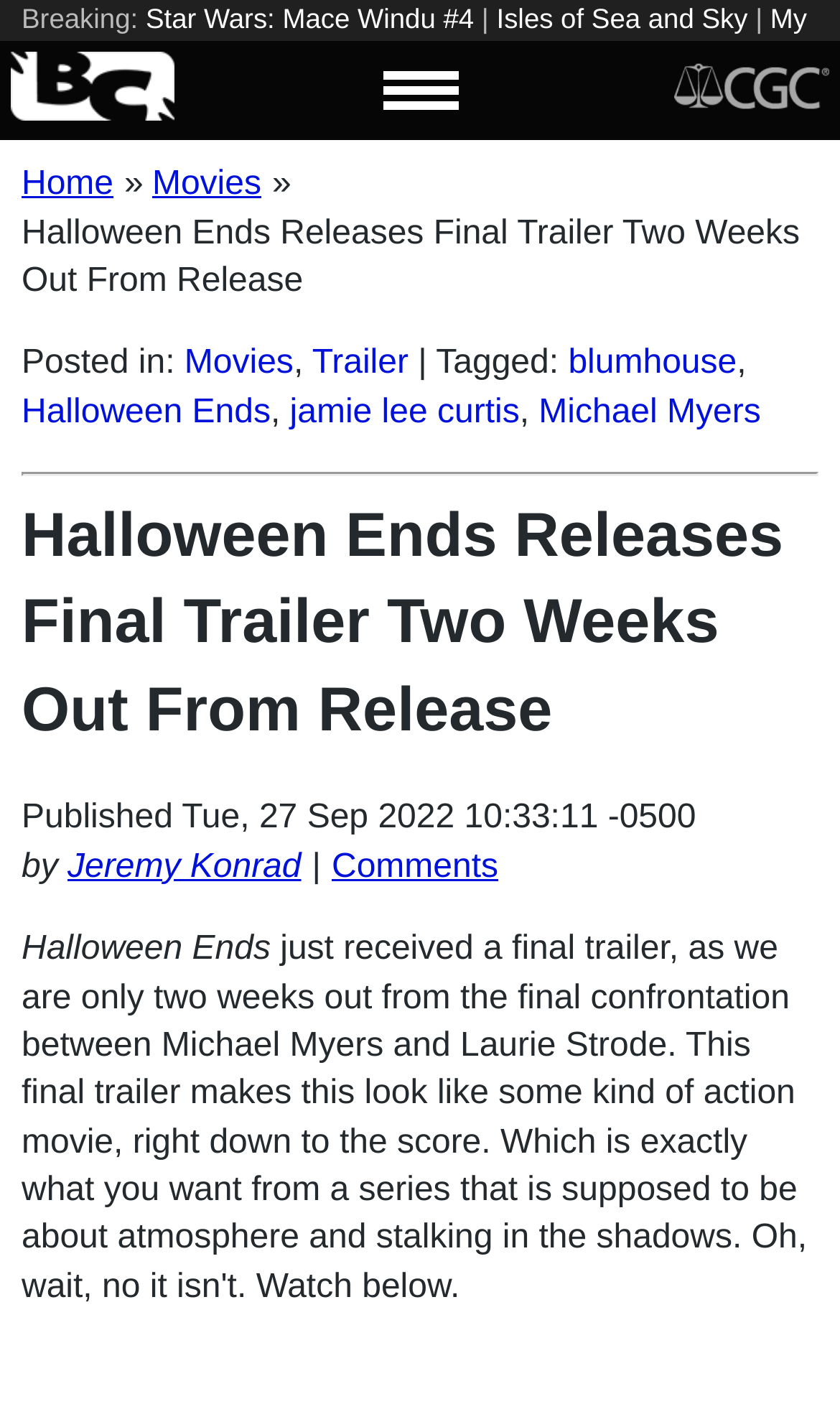Find and specify the bounding box coordinates that correspond to the clickable region for the instruction: "Visit the KRONES Group website".

None